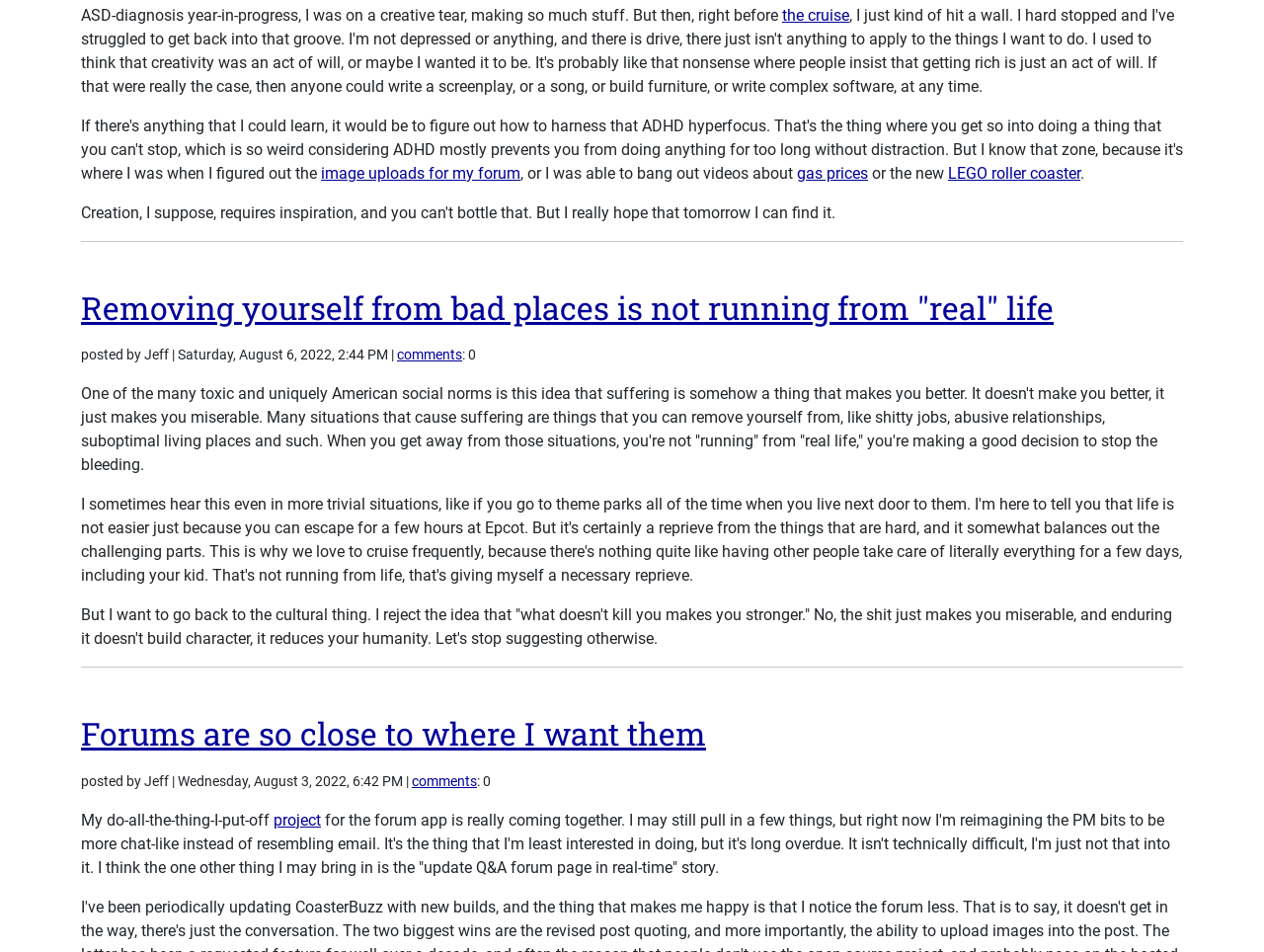What is the author working on?
Answer the question with a single word or phrase, referring to the image.

Forum app